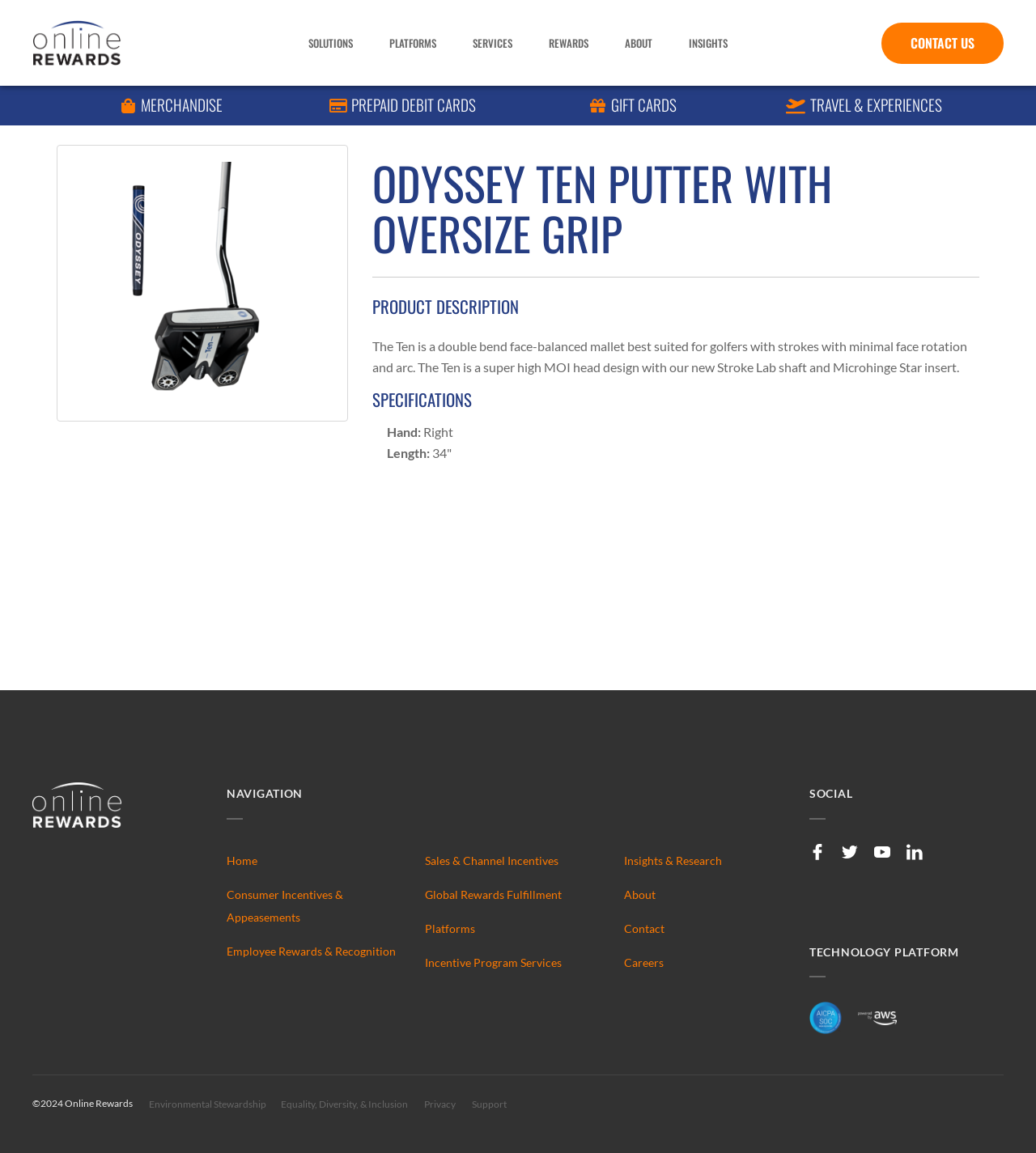Use a single word or phrase to answer the question:
What is the name of the company that powers the technology platform?

AWS